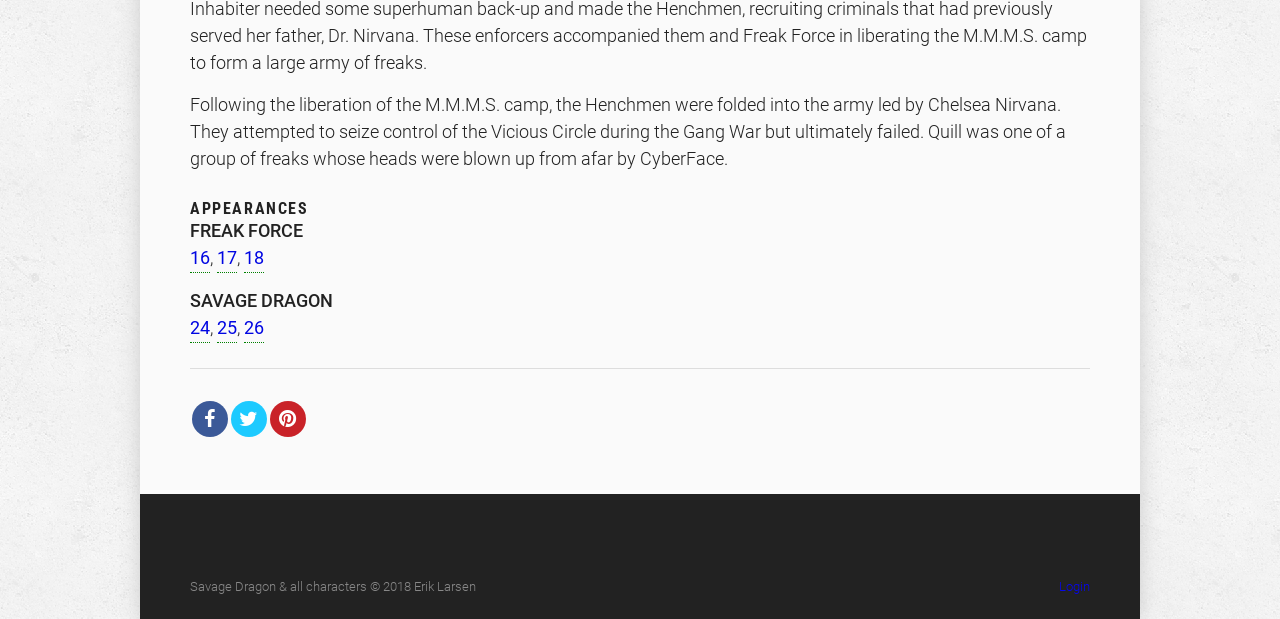Give a one-word or phrase response to the following question: How many social media sharing links are there?

3